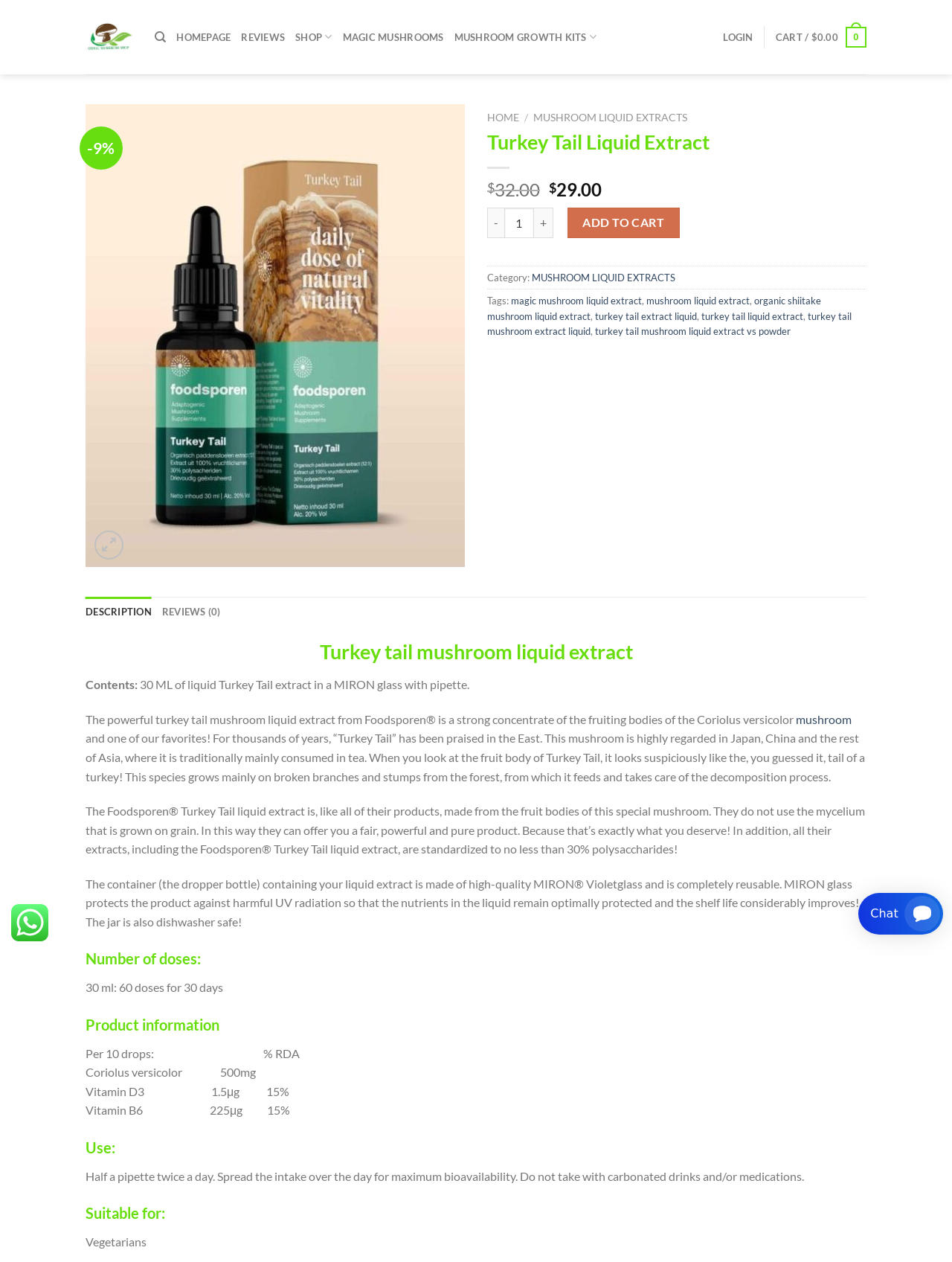What is the name of the mushroom liquid extract? Using the information from the screenshot, answer with a single word or phrase.

Turkey Tail